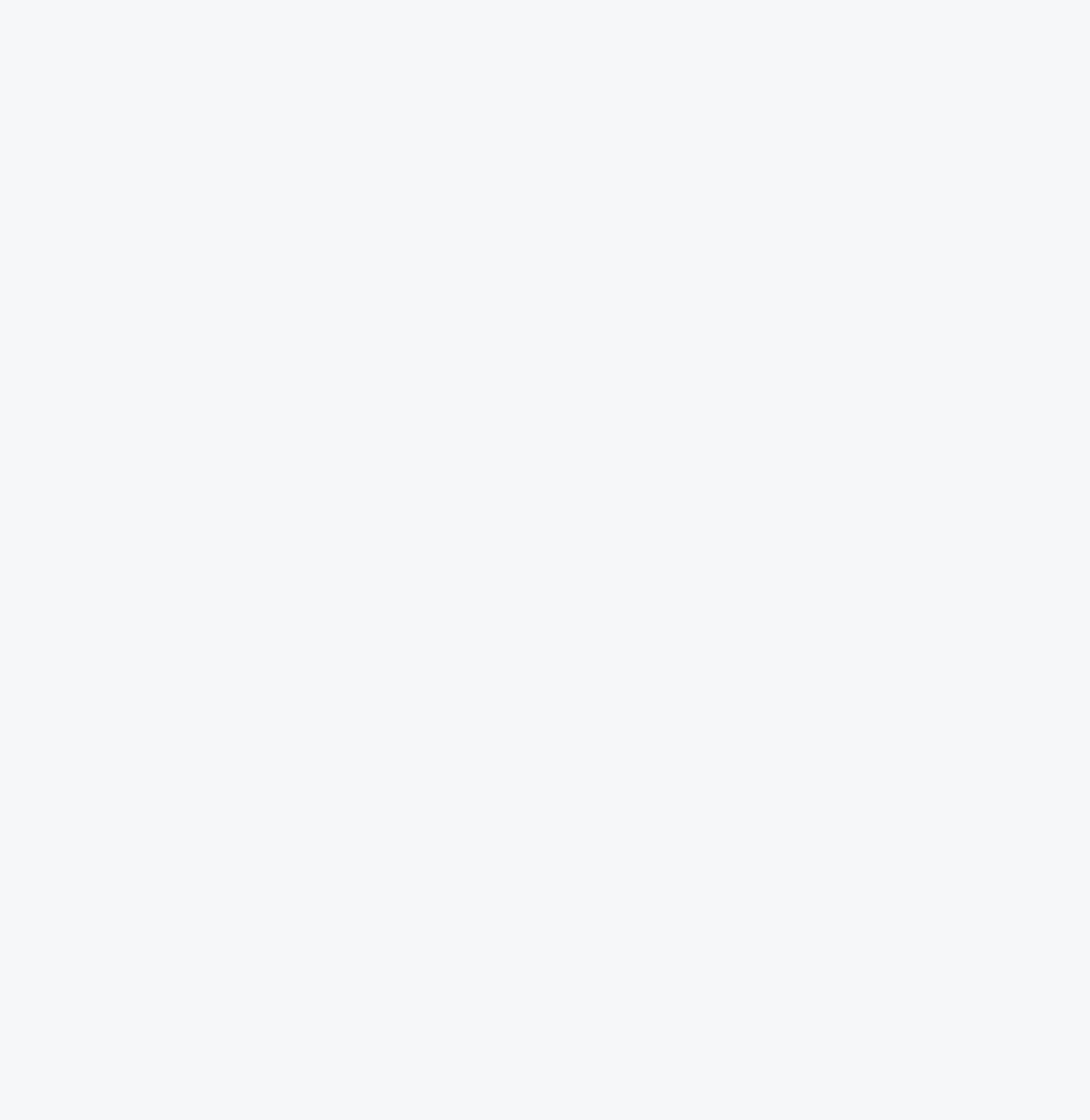Use a single word or phrase to answer the question:
What type of properties can be found on the website?

Residential and commercial